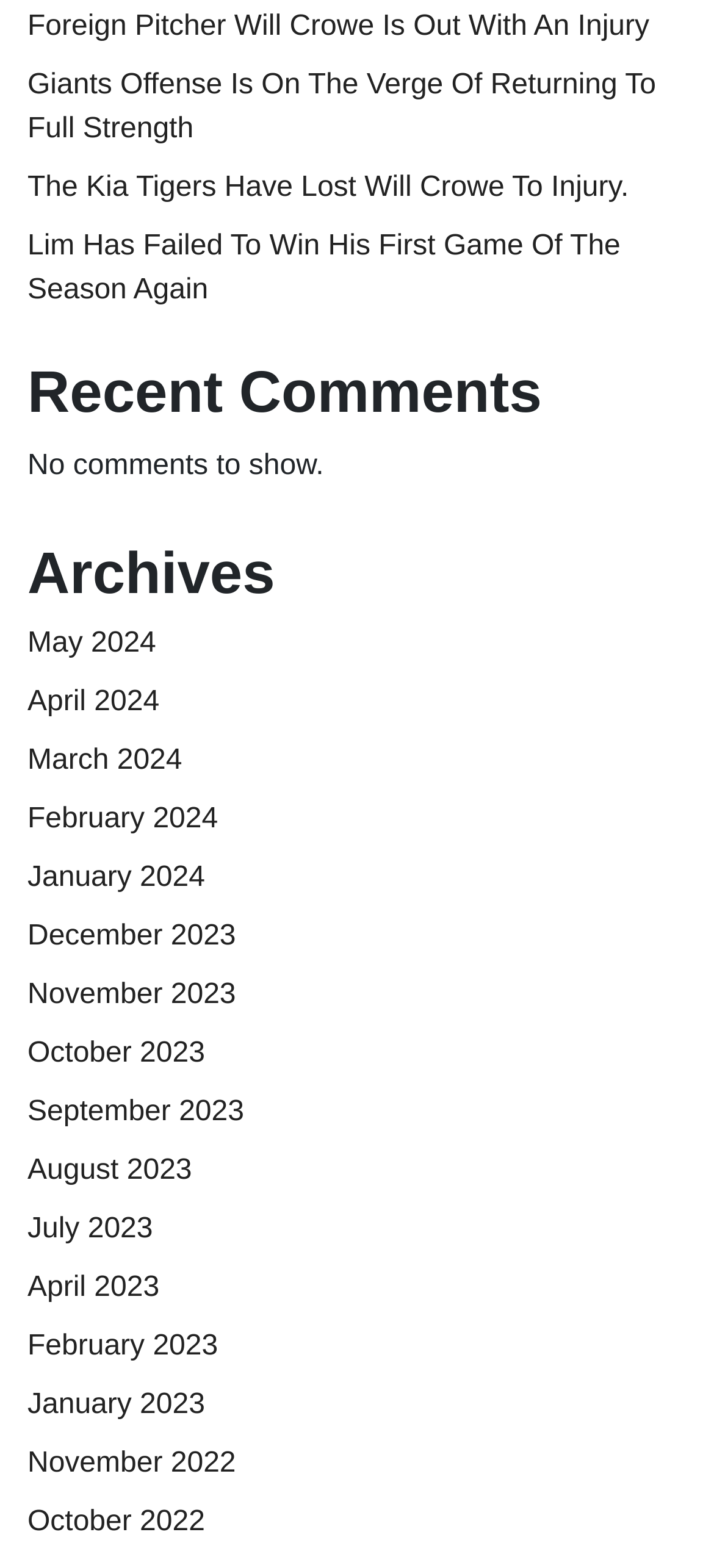Find the bounding box coordinates of the element you need to click on to perform this action: 'Read about Giants Offense'. The coordinates should be represented by four float values between 0 and 1, in the format [left, top, right, bottom].

[0.038, 0.044, 0.919, 0.092]